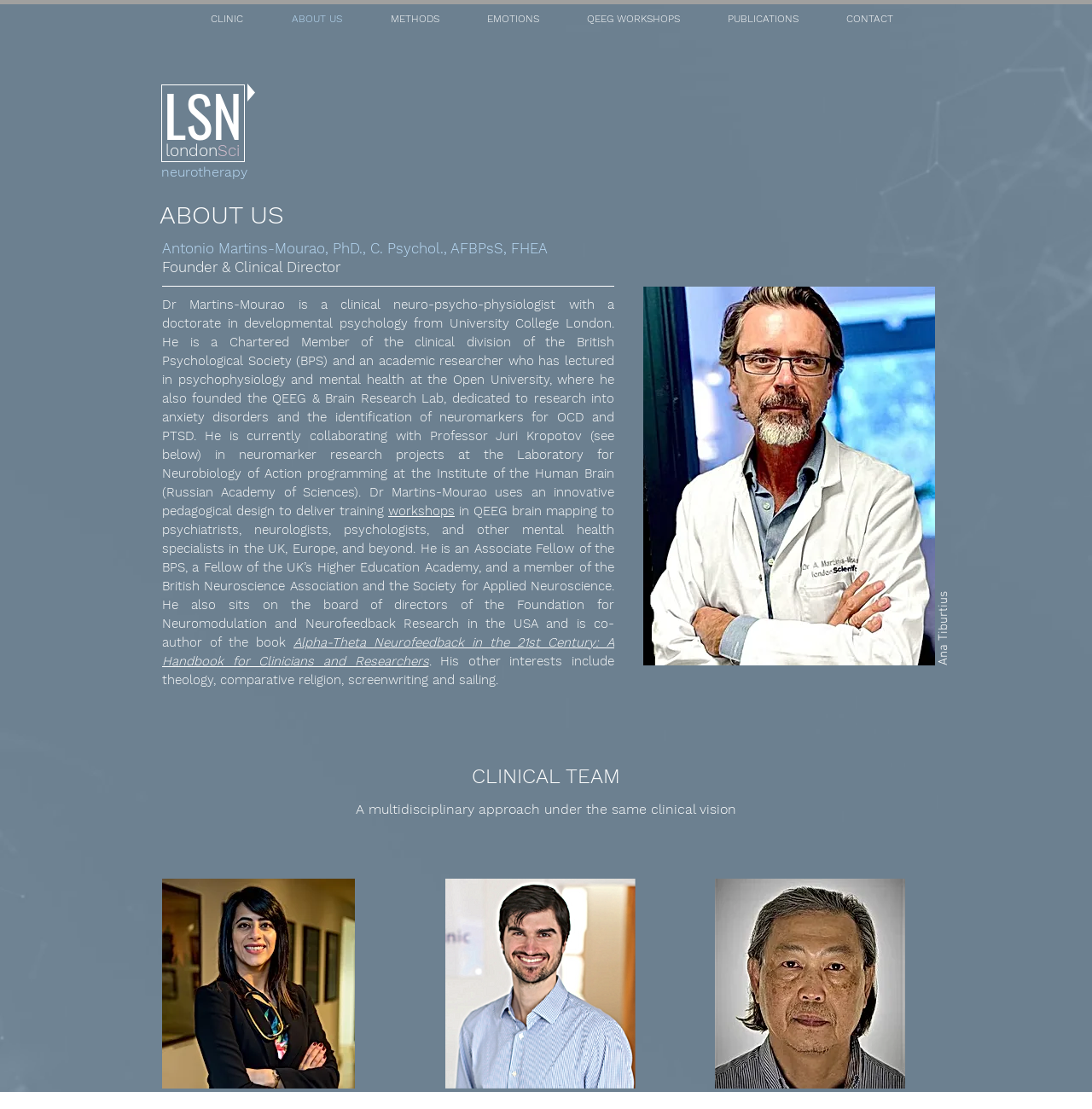Identify the bounding box coordinates for the UI element described as follows: workshops. Use the format (top-left x, top-left y, bottom-right x, bottom-right y) and ensure all values are floating point numbers between 0 and 1.

[0.355, 0.454, 0.416, 0.468]